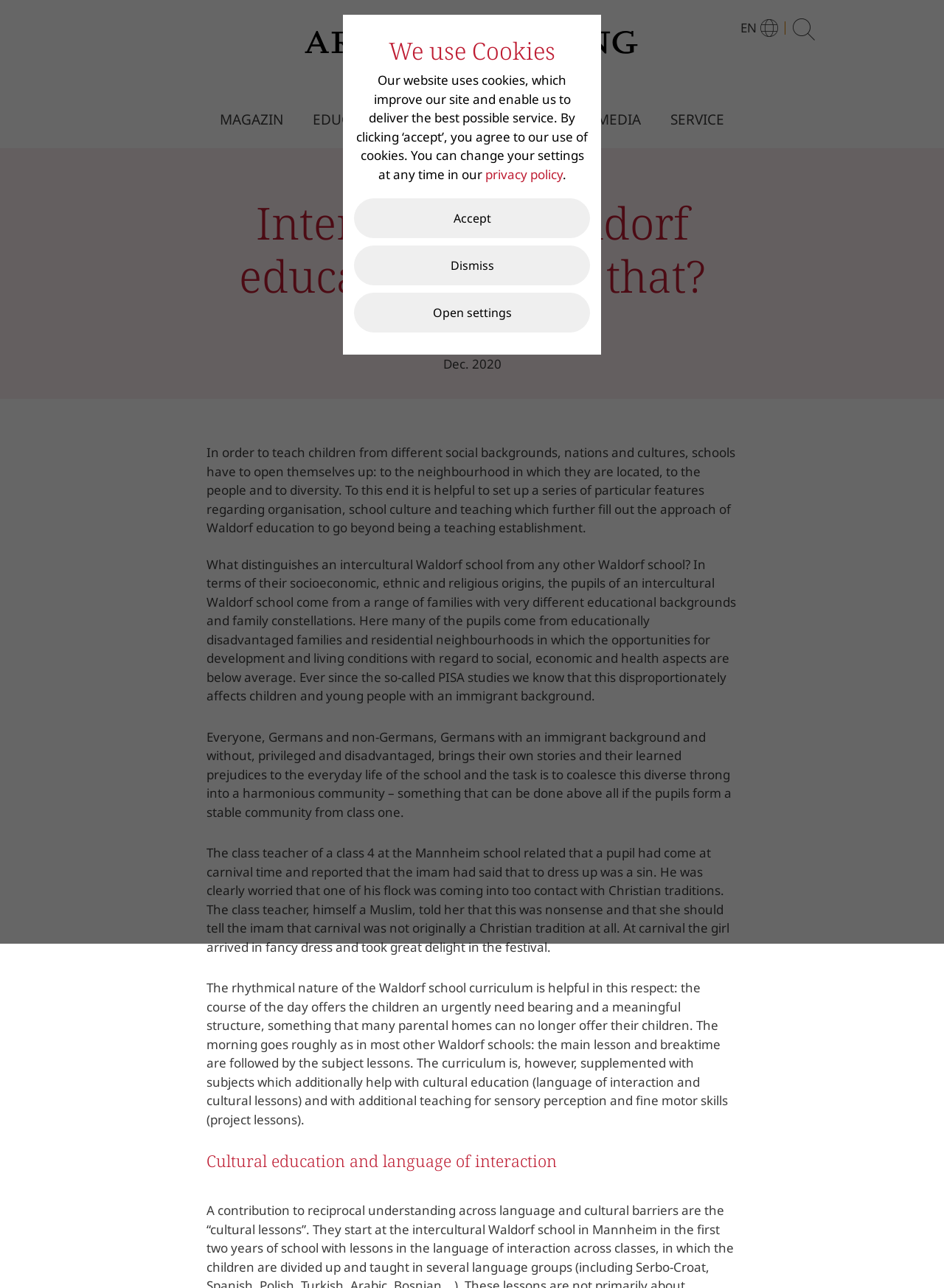Can you provide the bounding box coordinates for the element that should be clicked to implement the instruction: "Call the phone number to hear about tanning bed packages"?

None